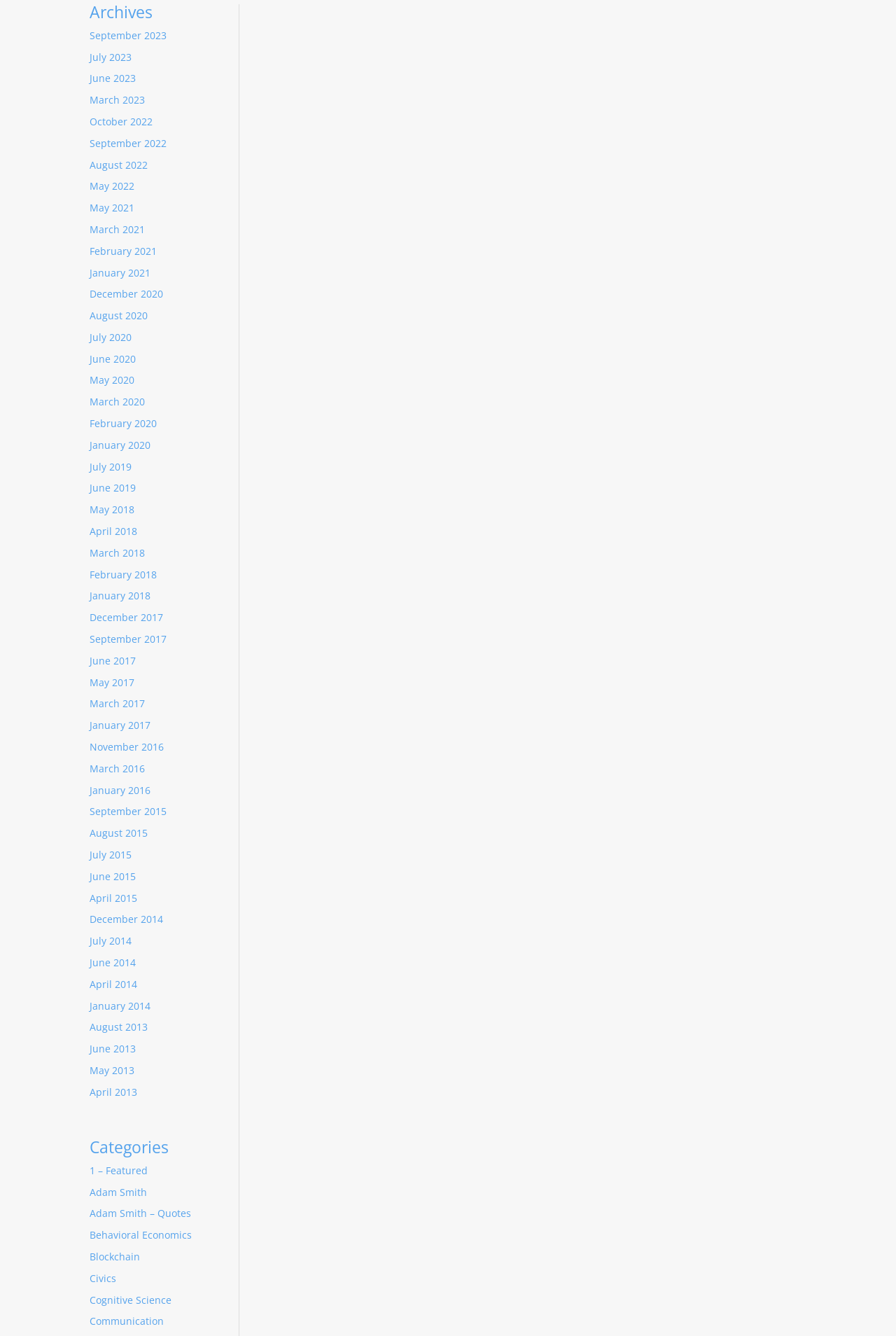From the screenshot, find the bounding box of the UI element matching this description: "Civics". Supply the bounding box coordinates in the form [left, top, right, bottom], each a float between 0 and 1.

[0.1, 0.952, 0.13, 0.962]